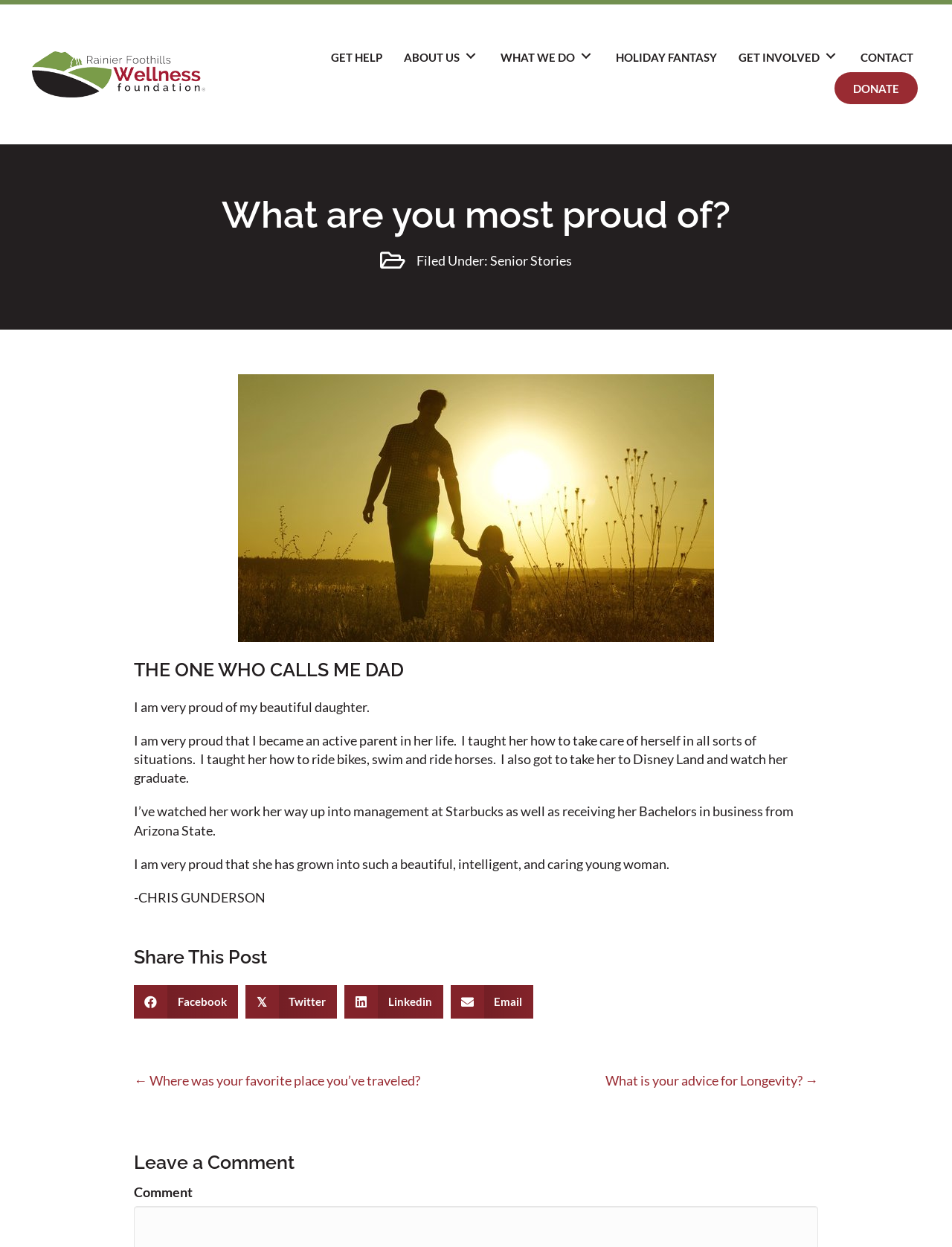Identify the bounding box coordinates of the clickable region necessary to fulfill the following instruction: "Click the 'Share on Facebook' link". The bounding box coordinates should be four float numbers between 0 and 1, i.e., [left, top, right, bottom].

[0.141, 0.79, 0.25, 0.817]